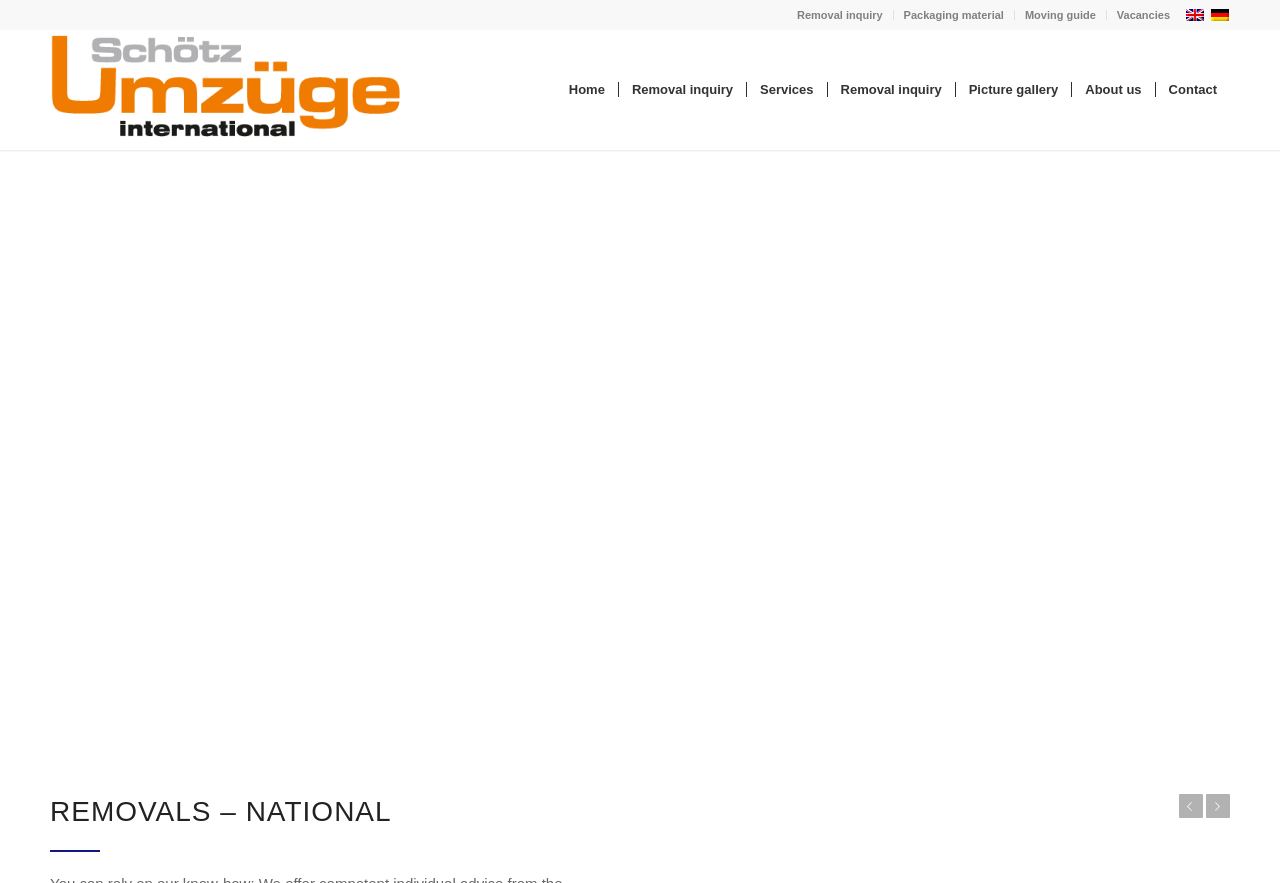Describe all the significant parts and information present on the webpage.

This webpage is about Schötz Umzüge, a removal company based in Dresden. At the top, there are several links, including "Removal inquiry", "Packaging material", "Moving guide", and "Vacancies", which are aligned horizontally and take up about a quarter of the screen width. To the right of these links, there are two language options, "English" and "Deutsch", each accompanied by a small flag icon.

Below these links, there is a larger logo of Schötz Umzüge, which takes up about a quarter of the screen width. To the right of the logo, there are several navigation links, including "Home", "Removal inquiry", "Services", "Removal inquiry" again, "Picture gallery", "About us", and "Contact". These links are also aligned horizontally and take up about half of the screen width.

On the left side of the page, there is a large image that spans from the top to the bottom of the page. At the bottom of the page, there is a heading "REMOVALS – NATIONAL" in a large font size. Below the heading, there is a table with a single row, containing a small amount of text and two hidden links for navigation.

Overall, the webpage has a simple and organized layout, with clear headings and concise text. The use of images and icons adds visual appeal to the page.